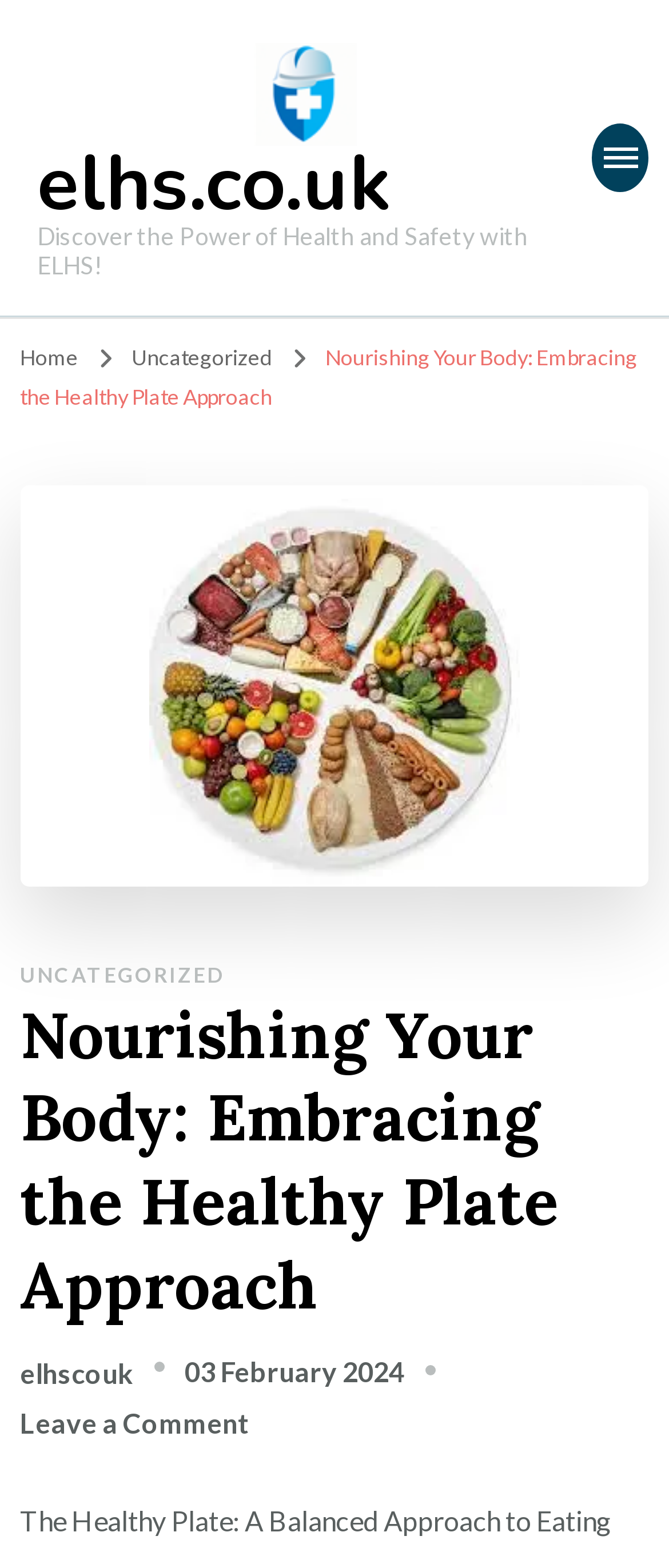How many links are in the top navigation menu?
Please provide a full and detailed response to the question.

I determined the number of links in the top navigation menu by counting the link elements with text 'Home', 'Uncategorized', and the title of the article, which all appear in the top navigation menu.